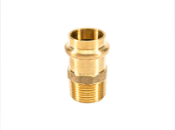What is the benefit of the fitting's brass finish?
From the image, respond with a single word or phrase.

Durability and resistance to corrosion